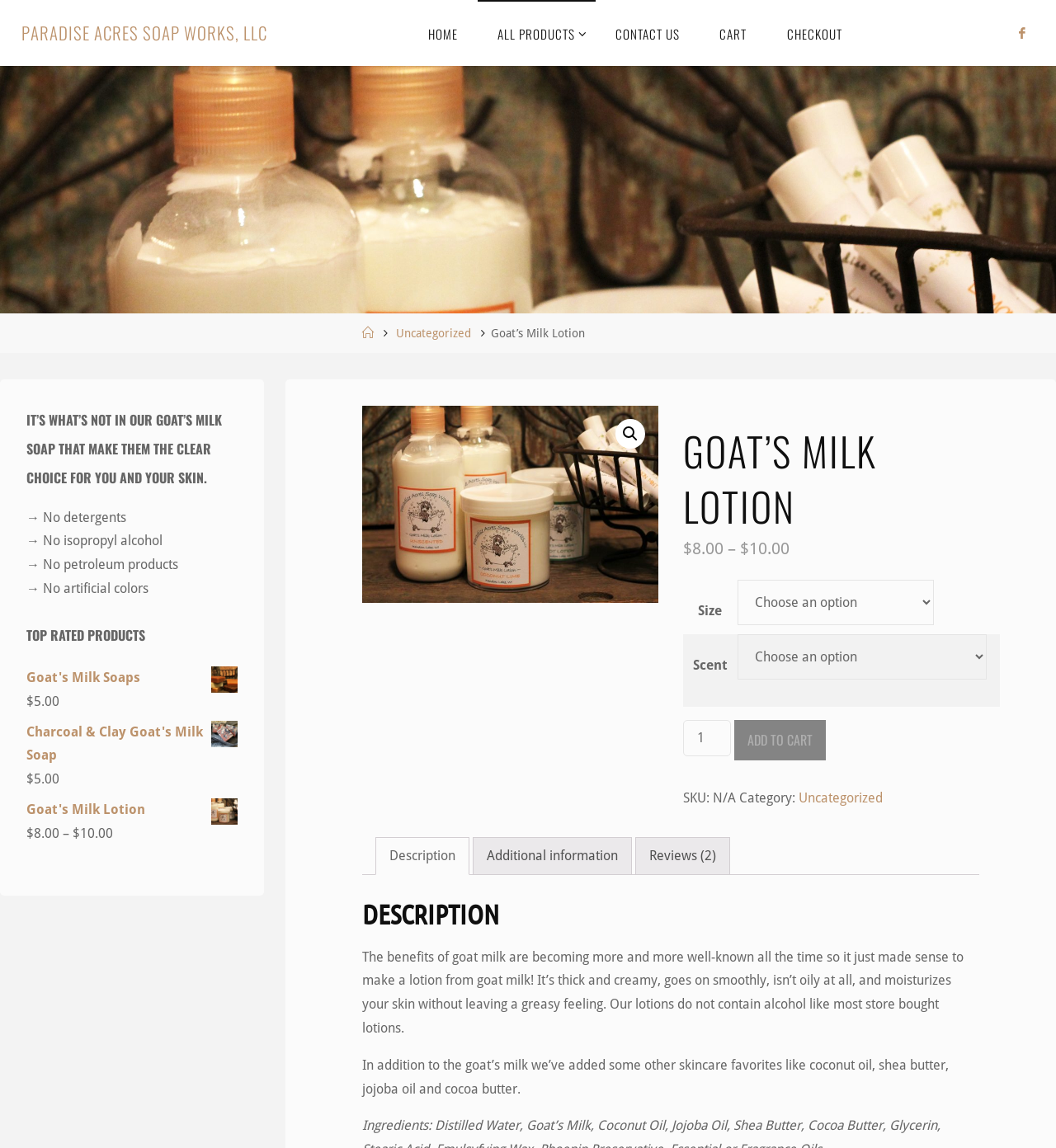Identify the bounding box coordinates of the HTML element based on this description: "title="lotion2"".

[0.343, 0.354, 0.623, 0.525]